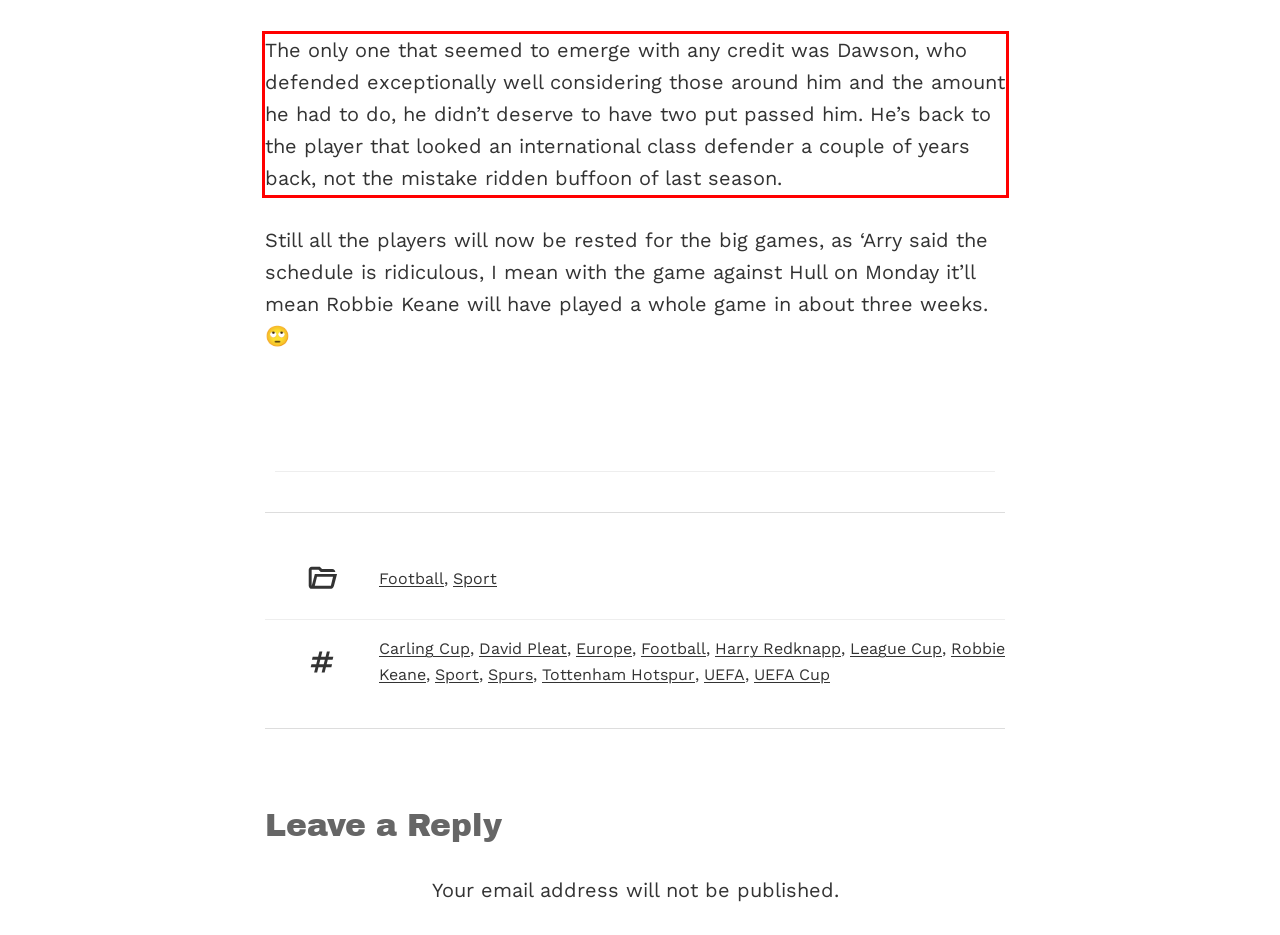You have a screenshot of a webpage, and there is a red bounding box around a UI element. Utilize OCR to extract the text within this red bounding box.

The only one that seemed to emerge with any credit was Dawson, who defended exceptionally well considering those around him and the amount he had to do, he didn’t deserve to have two put passed him. He’s back to the player that looked an international class defender a couple of years back, not the mistake ridden buffoon of last season.